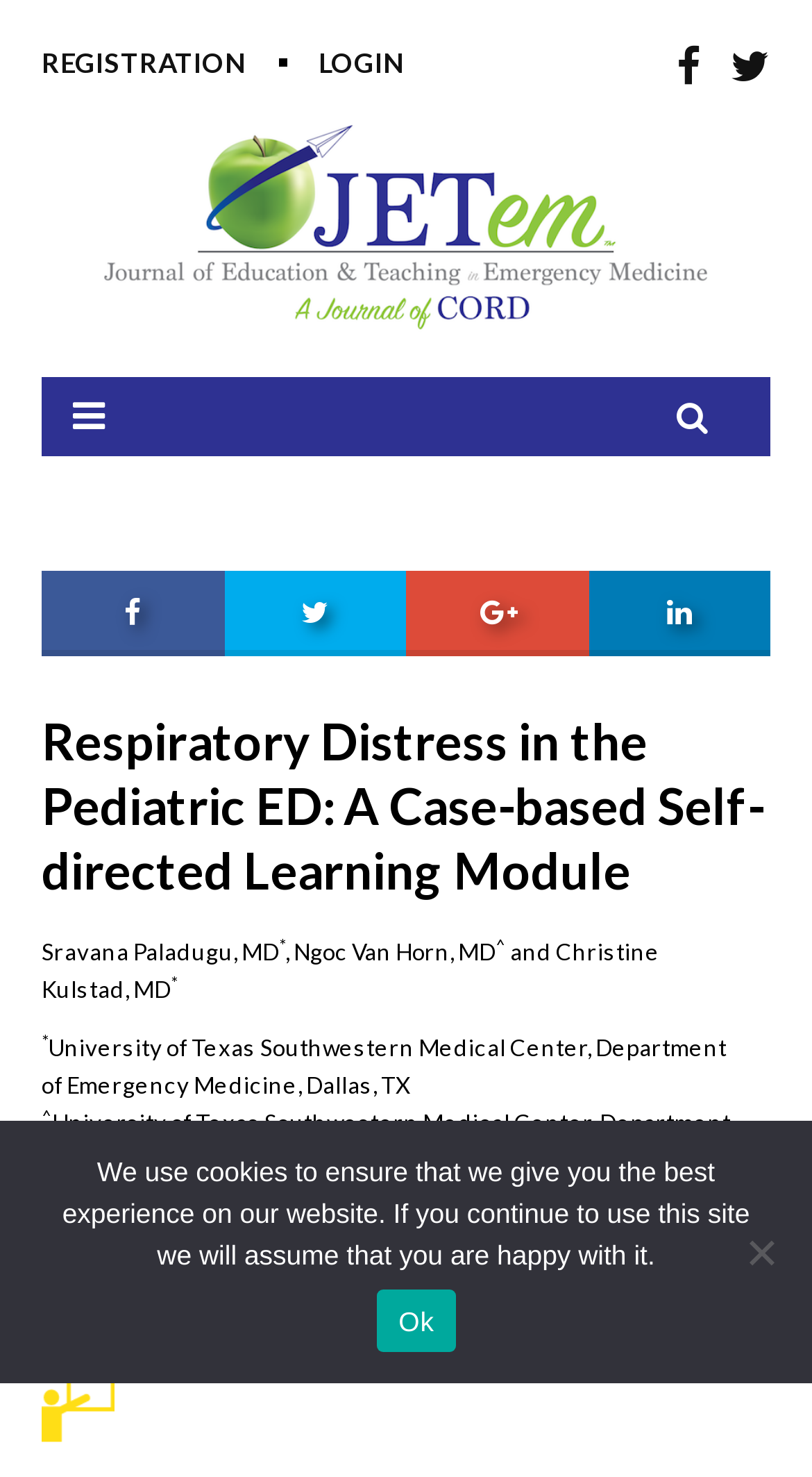Can you find the bounding box coordinates of the area I should click to execute the following instruction: "Click the About link"?

[0.0, 0.165, 0.051, 0.223]